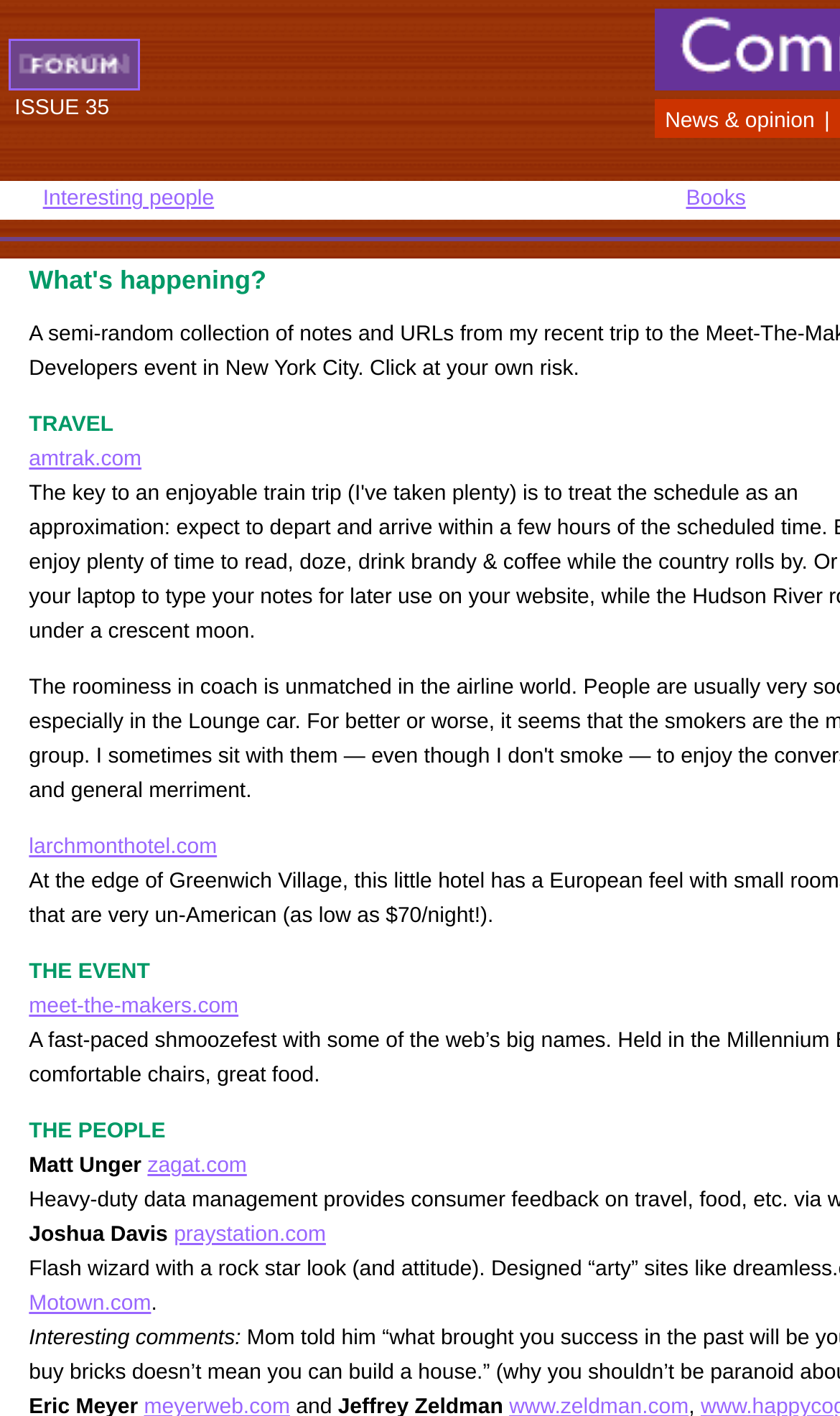Please locate the bounding box coordinates for the element that should be clicked to achieve the following instruction: "explore self growth resources". Ensure the coordinates are given as four float numbers between 0 and 1, i.e., [left, top, right, bottom].

None